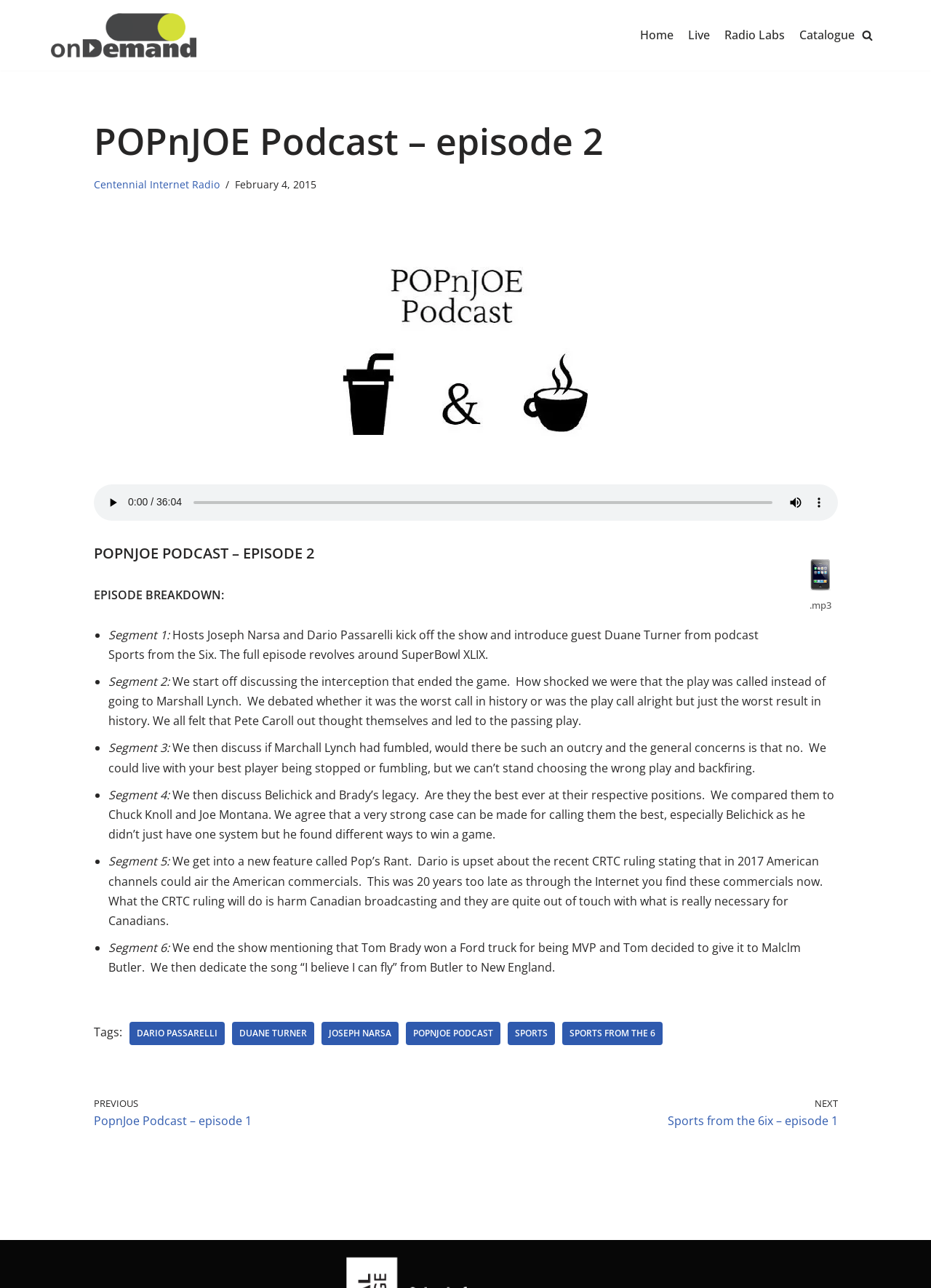Analyze the image and provide a detailed answer to the question: What is the feature called in Segment 5?

I found the answer by reading the text under 'Segment 5:' in the episode breakdown section. It says 'We get into a new feature called Pop’s Rant.'